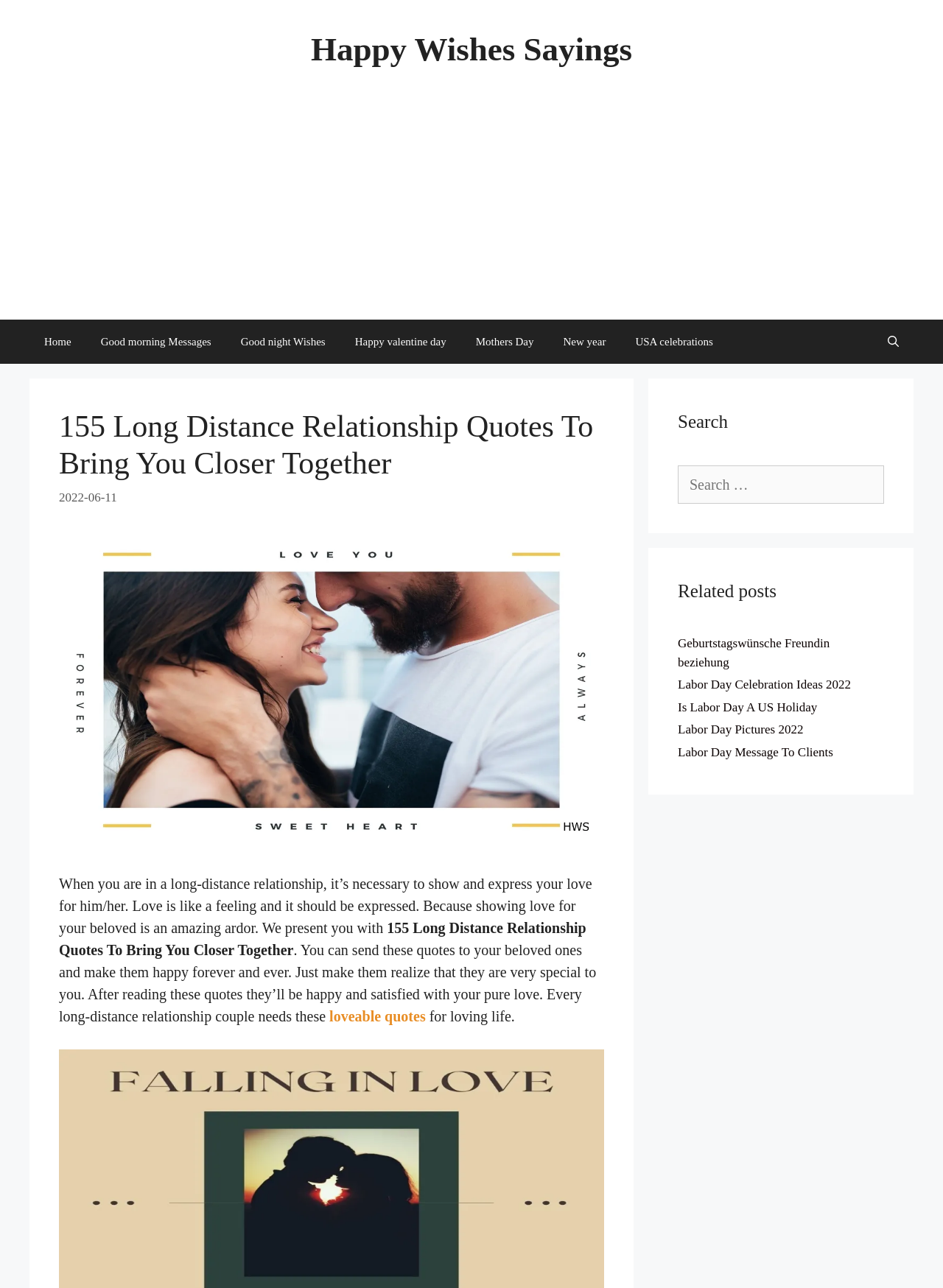Pinpoint the bounding box coordinates of the element to be clicked to execute the instruction: "Read the 'Related posts'".

[0.719, 0.448, 0.938, 0.469]